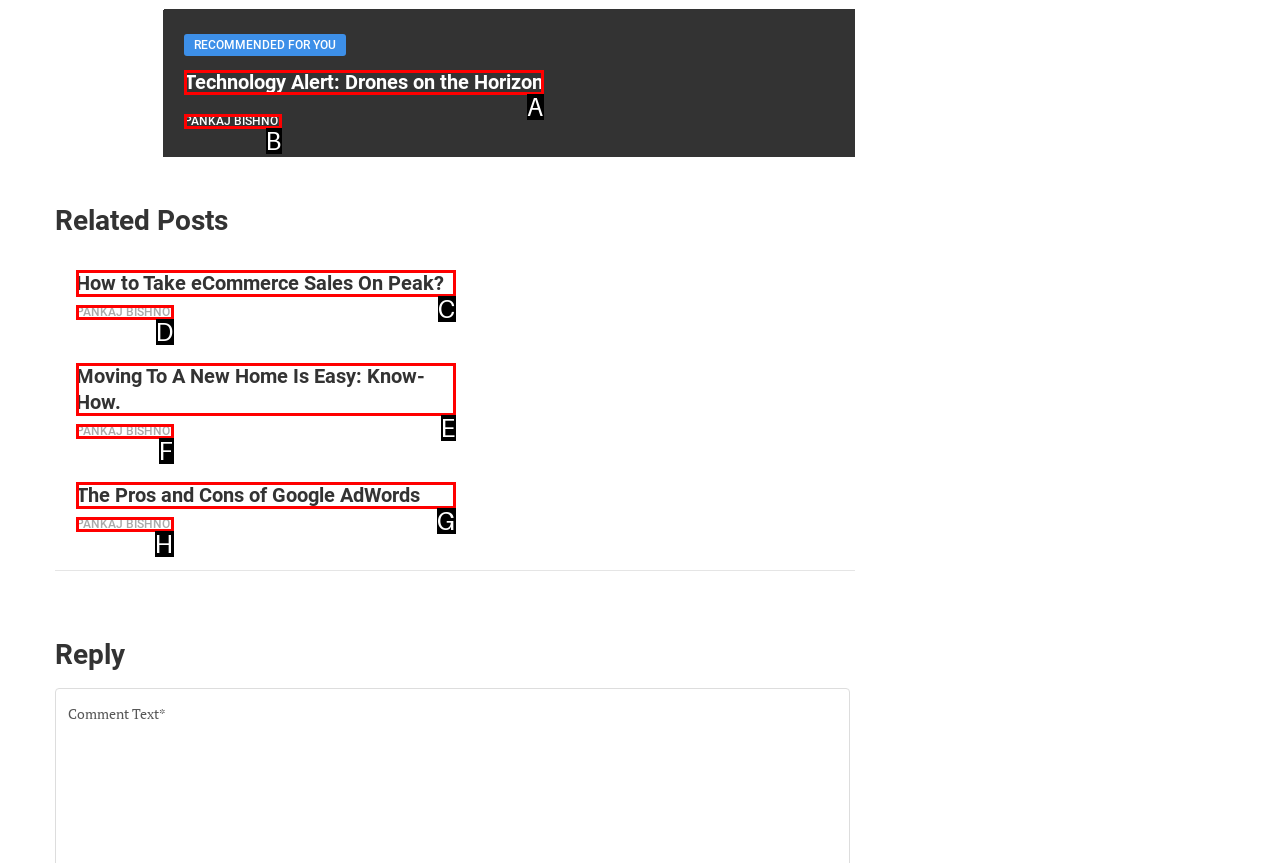Choose the HTML element that matches the description: Pankaj Bishnoi
Reply with the letter of the correct option from the given choices.

H